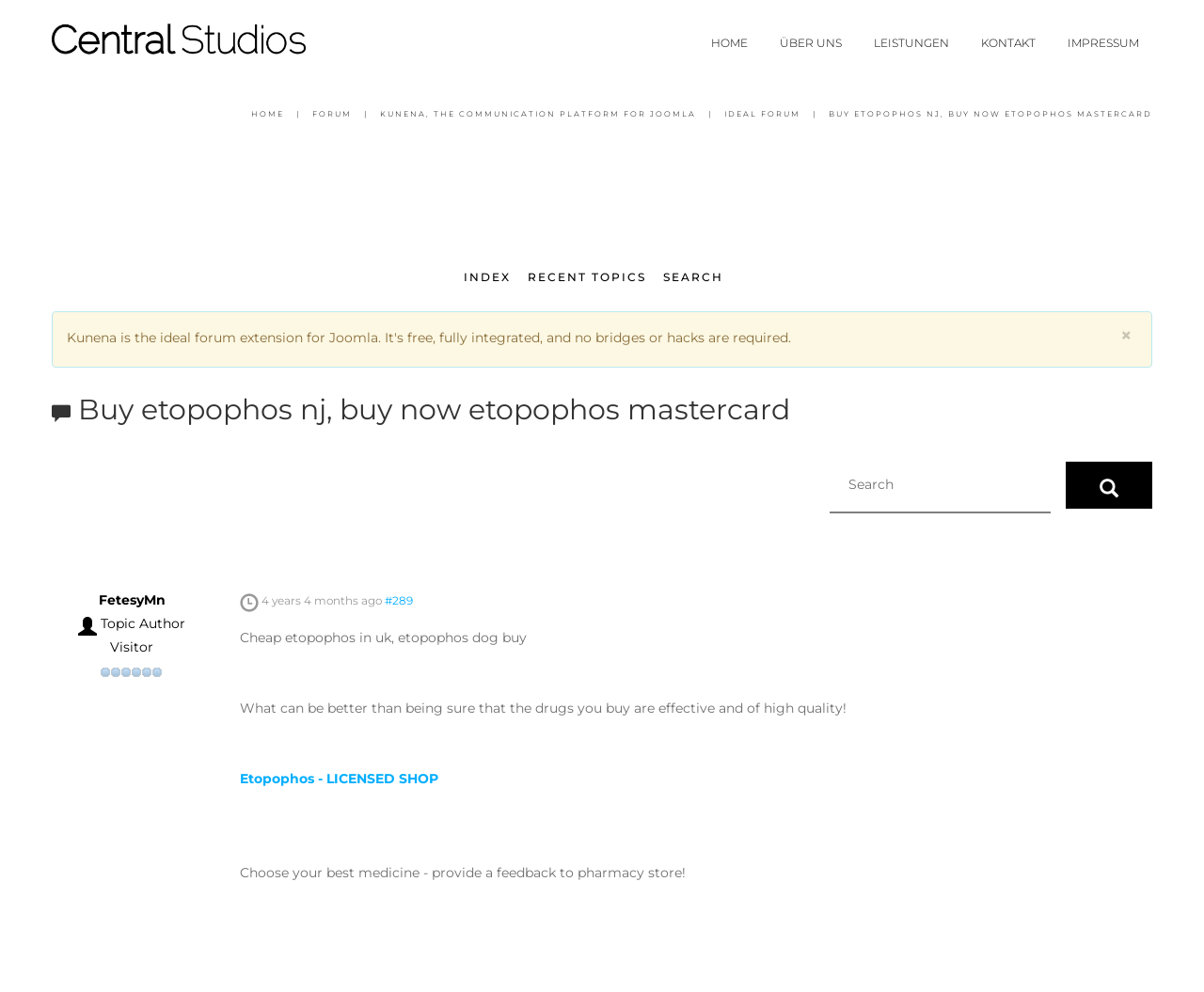Find the bounding box coordinates of the element to click in order to complete this instruction: "Search for a topic". The bounding box coordinates must be four float numbers between 0 and 1, denoted as [left, top, right, bottom].

[0.689, 0.461, 0.873, 0.518]